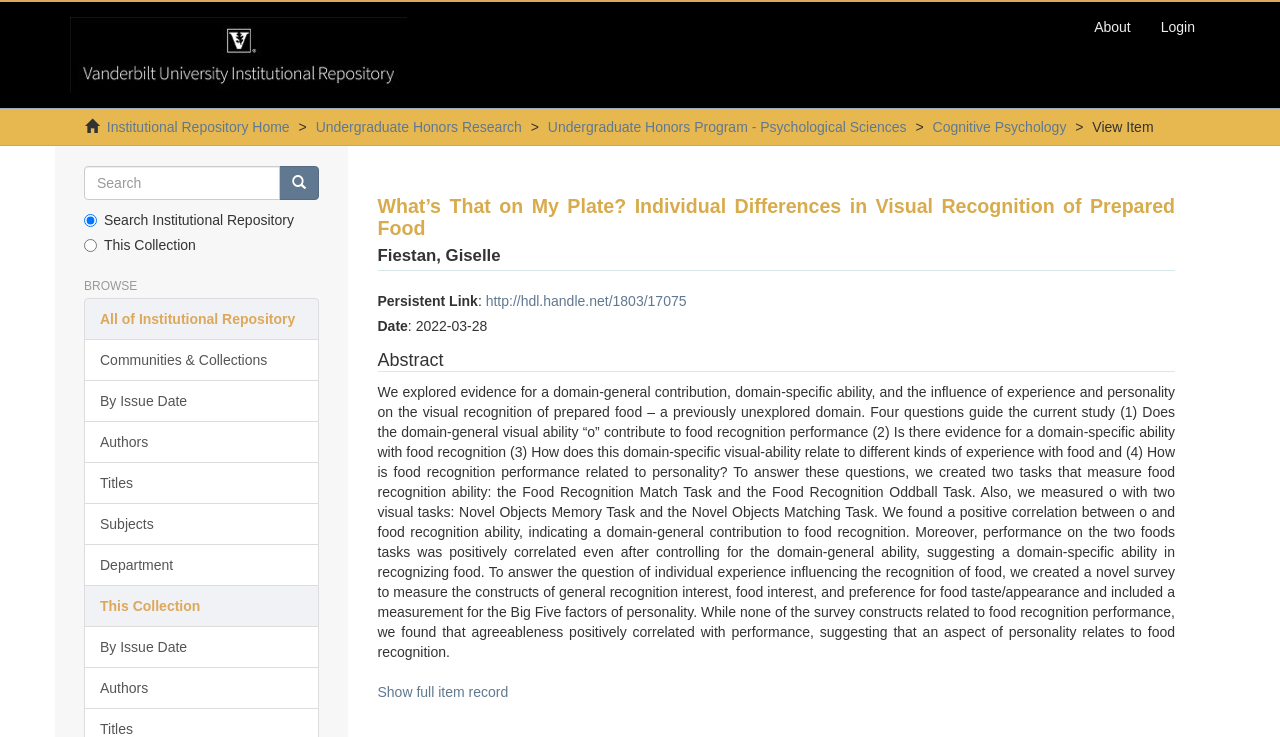Locate the bounding box coordinates of the element that needs to be clicked to carry out the instruction: "Show full item record". The coordinates should be given as four float numbers ranging from 0 to 1, i.e., [left, top, right, bottom].

[0.295, 0.928, 0.397, 0.95]